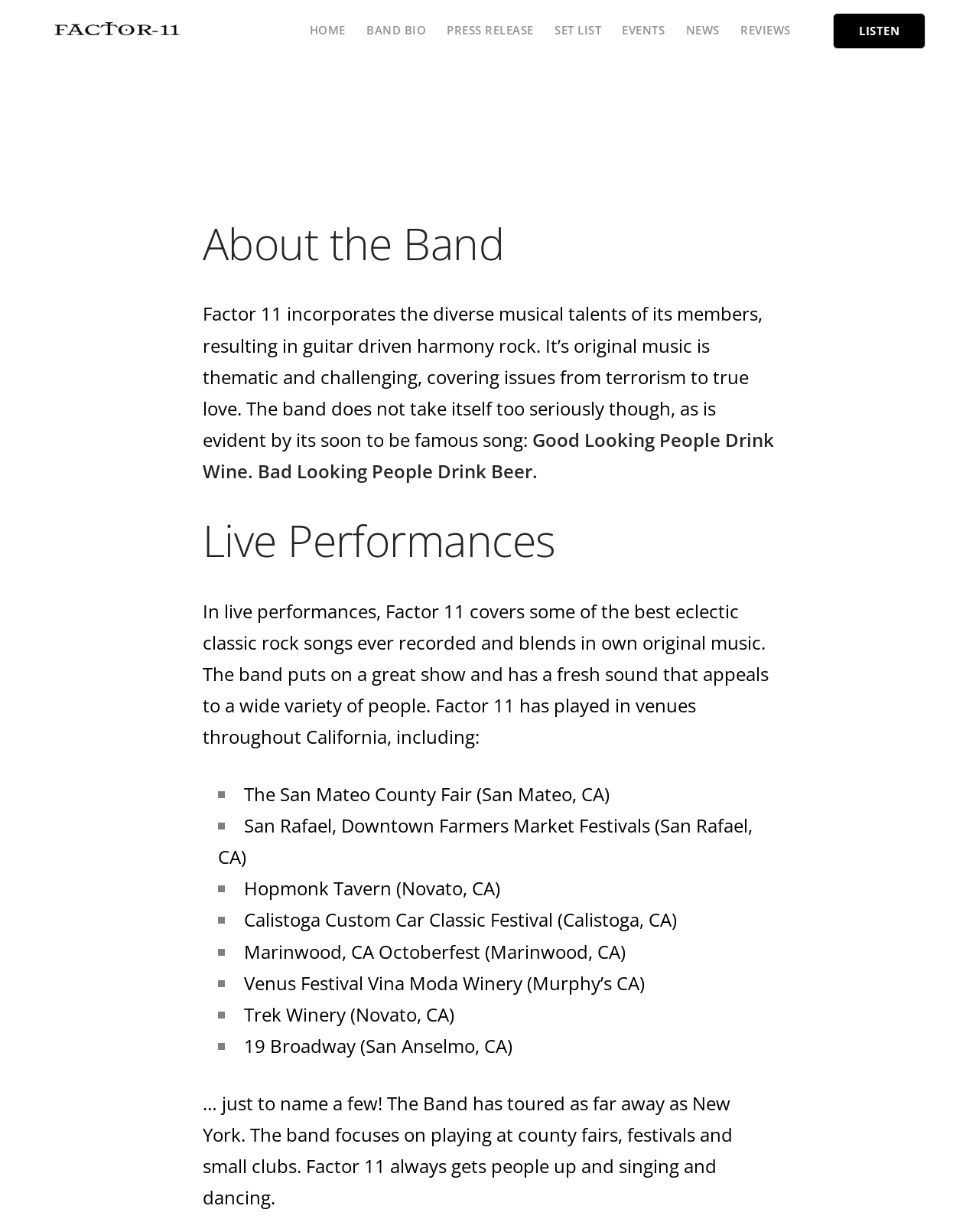Determine the bounding box coordinates of the clickable element to achieve the following action: 'Listen to the band's music'. Provide the coordinates as four float values between 0 and 1, formatted as [left, top, right, bottom].

[0.851, 0.01, 0.945, 0.04]